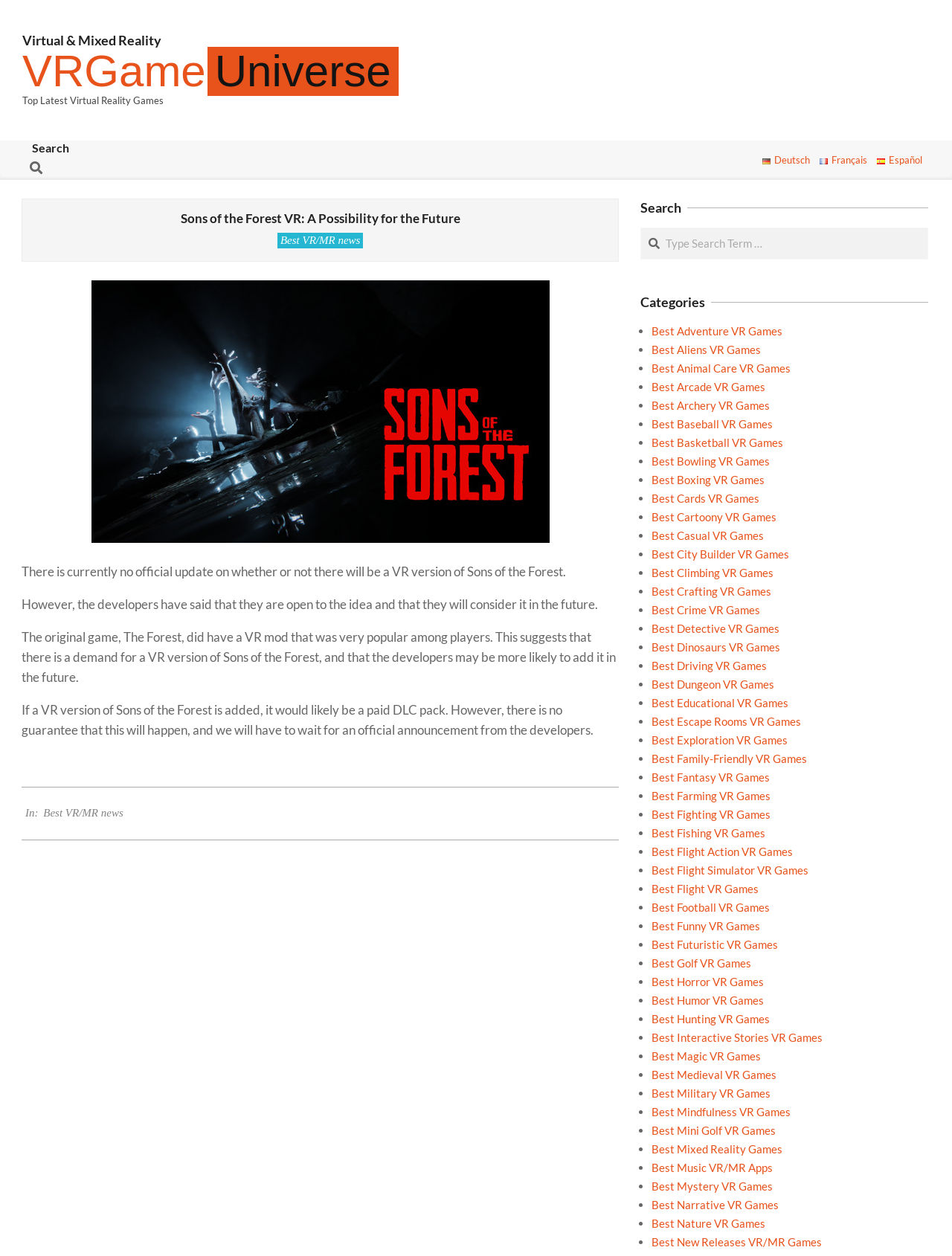Determine the main heading text of the webpage.

Sons of the Forest VR: A Possibility for the Future